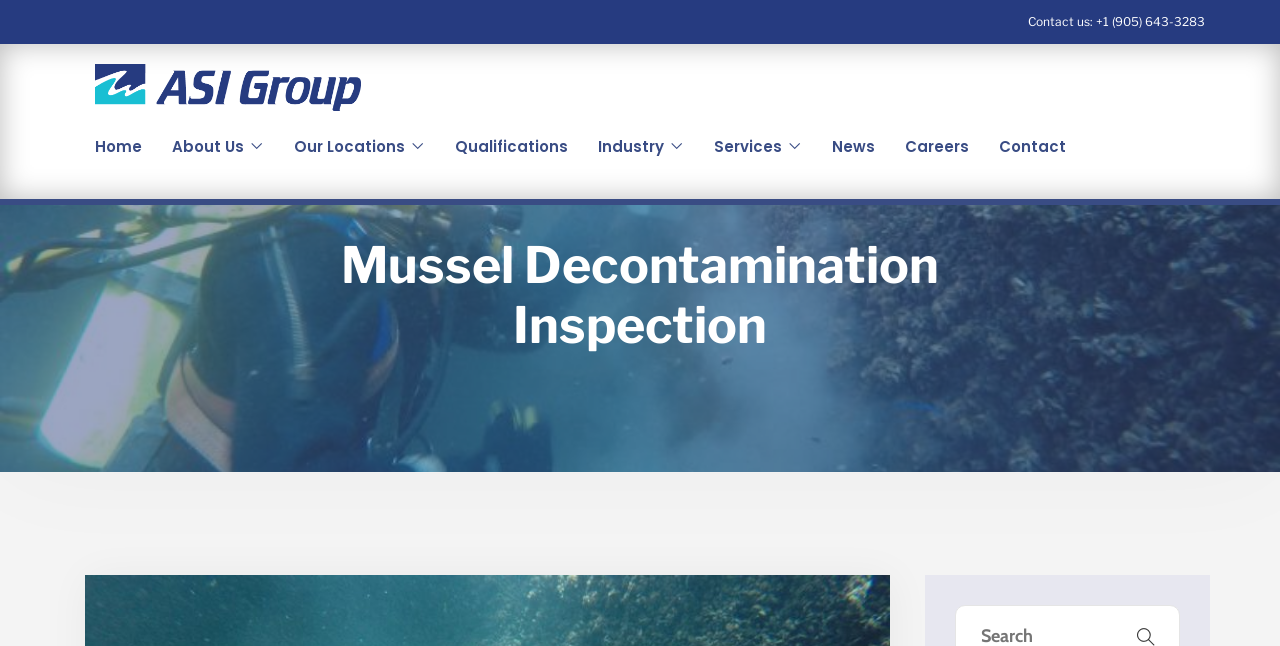Provide the bounding box coordinates of the section that needs to be clicked to accomplish the following instruction: "Click the 'Contact us:' link."

[0.803, 0.022, 0.856, 0.045]